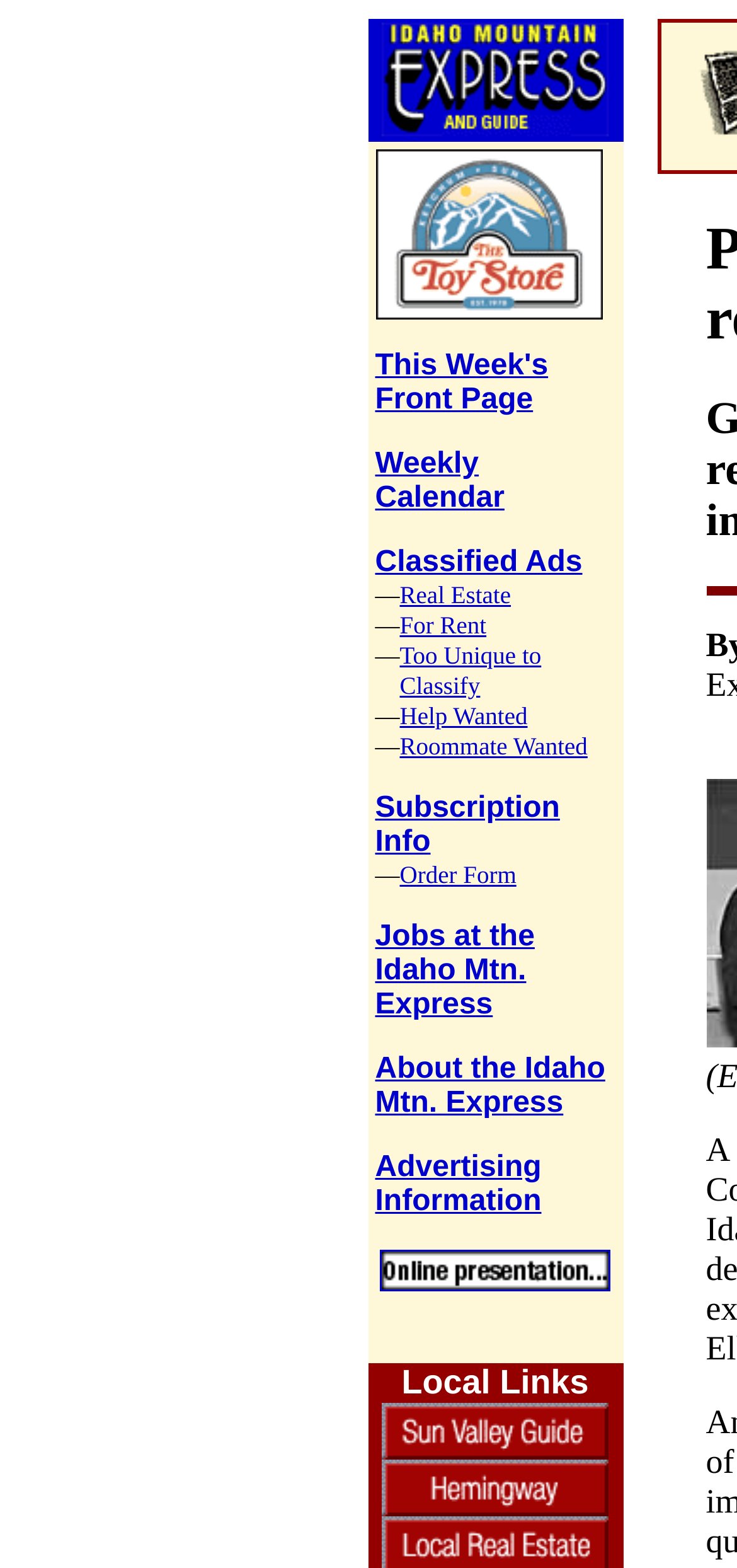Find the bounding box coordinates of the clickable area that will achieve the following instruction: "visit the toy store".

[0.509, 0.188, 0.817, 0.209]